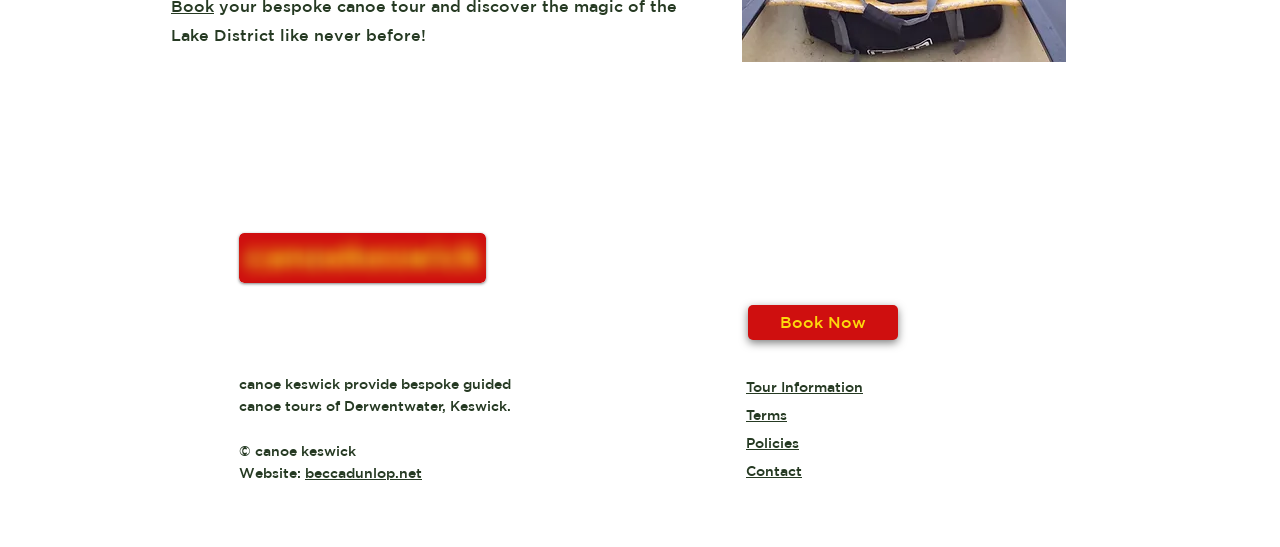Please examine the image and answer the question with a detailed explanation:
What are the social media links available?

The social media link available is Facebook, which is mentioned in the link element with the text 'Facebook Canoe Keswick'.